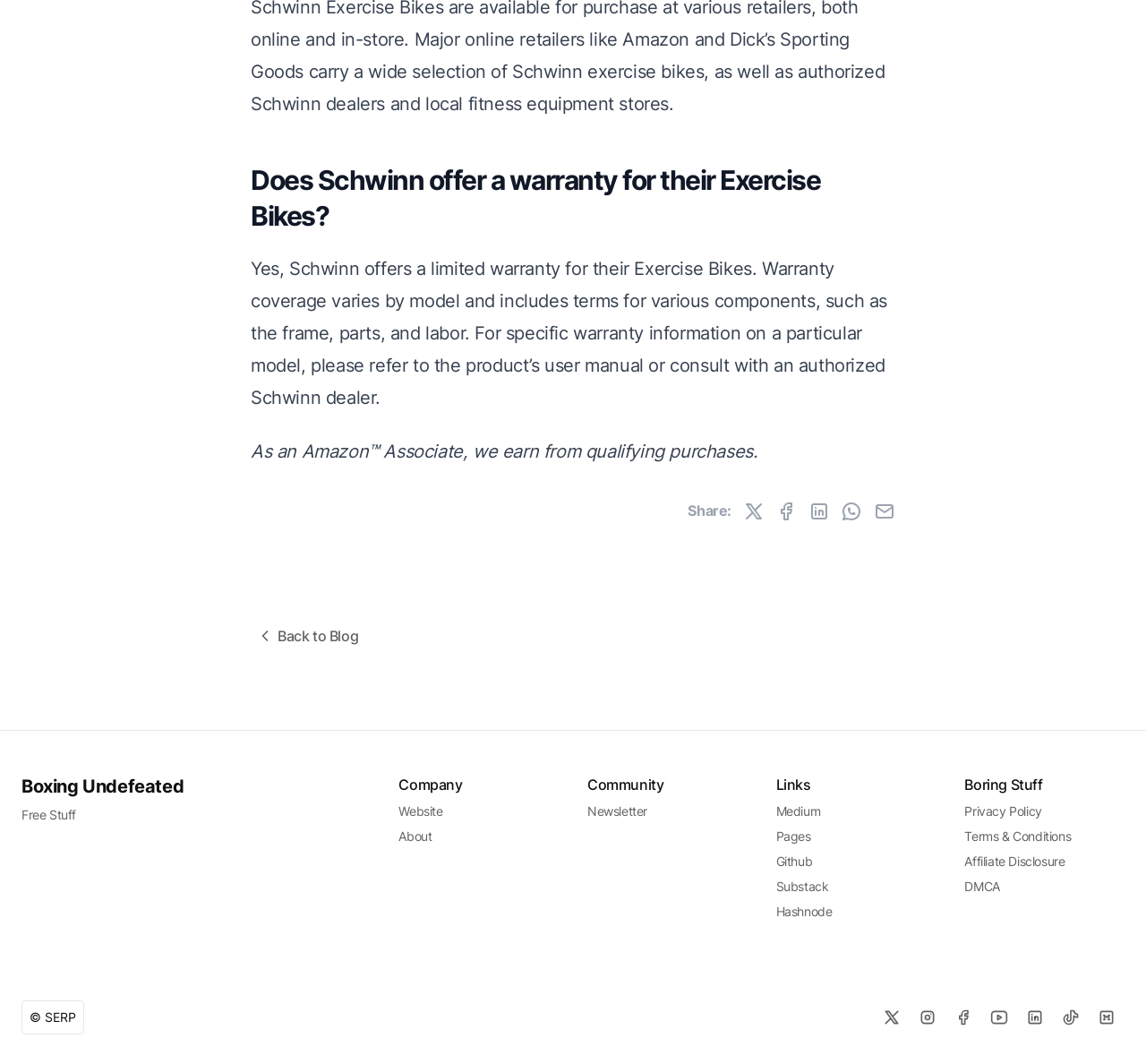How can I share this article?
Based on the visual, give a brief answer using one word or a short phrase.

Through social media